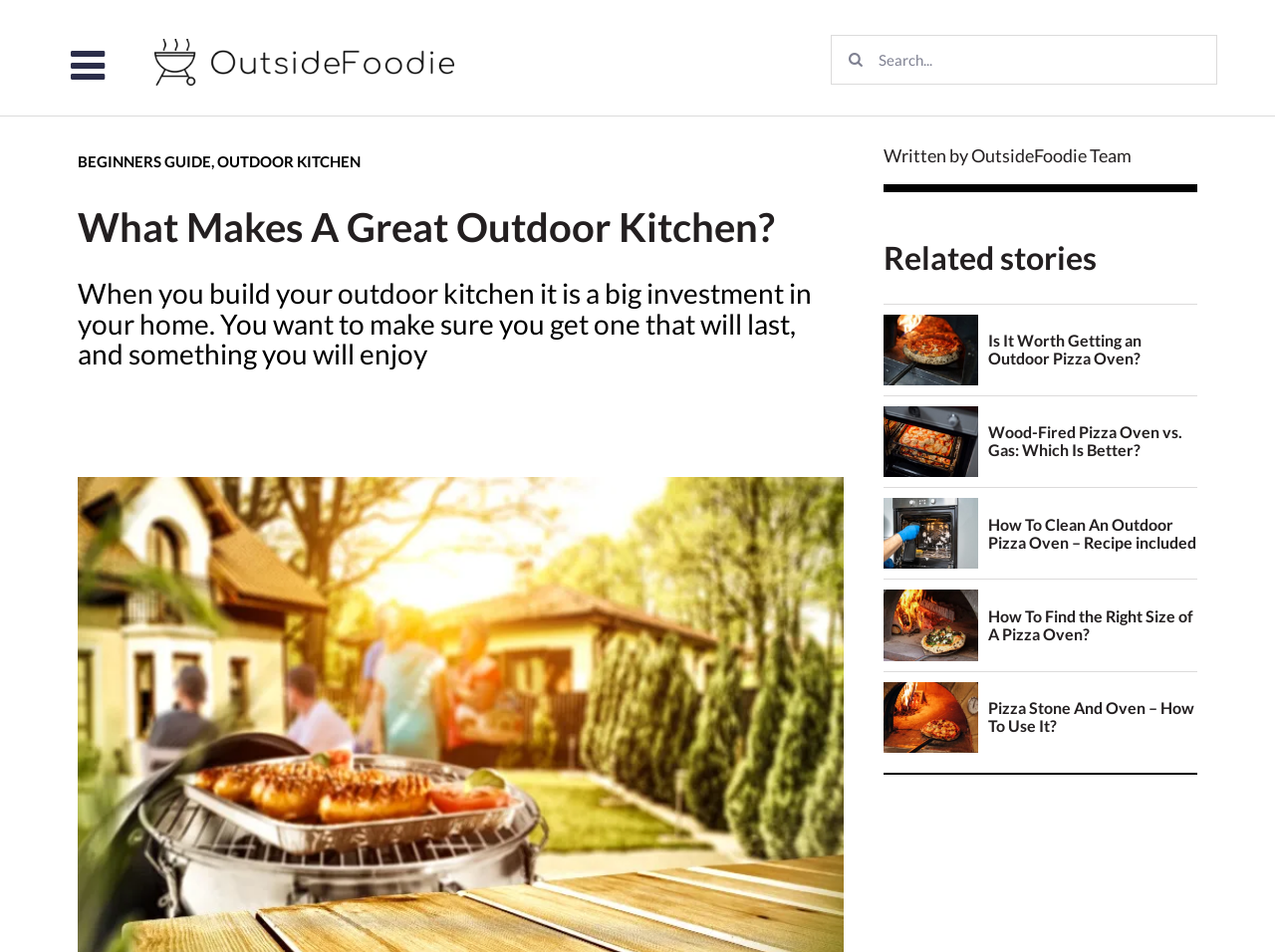From the details in the image, provide a thorough response to the question: What type of oven is mentioned in the related stories?

The type of oven mentioned in the related stories is a pizza oven, which is discussed in various contexts, such as whether it's worth getting one, how to clean it, and how to find the right size.